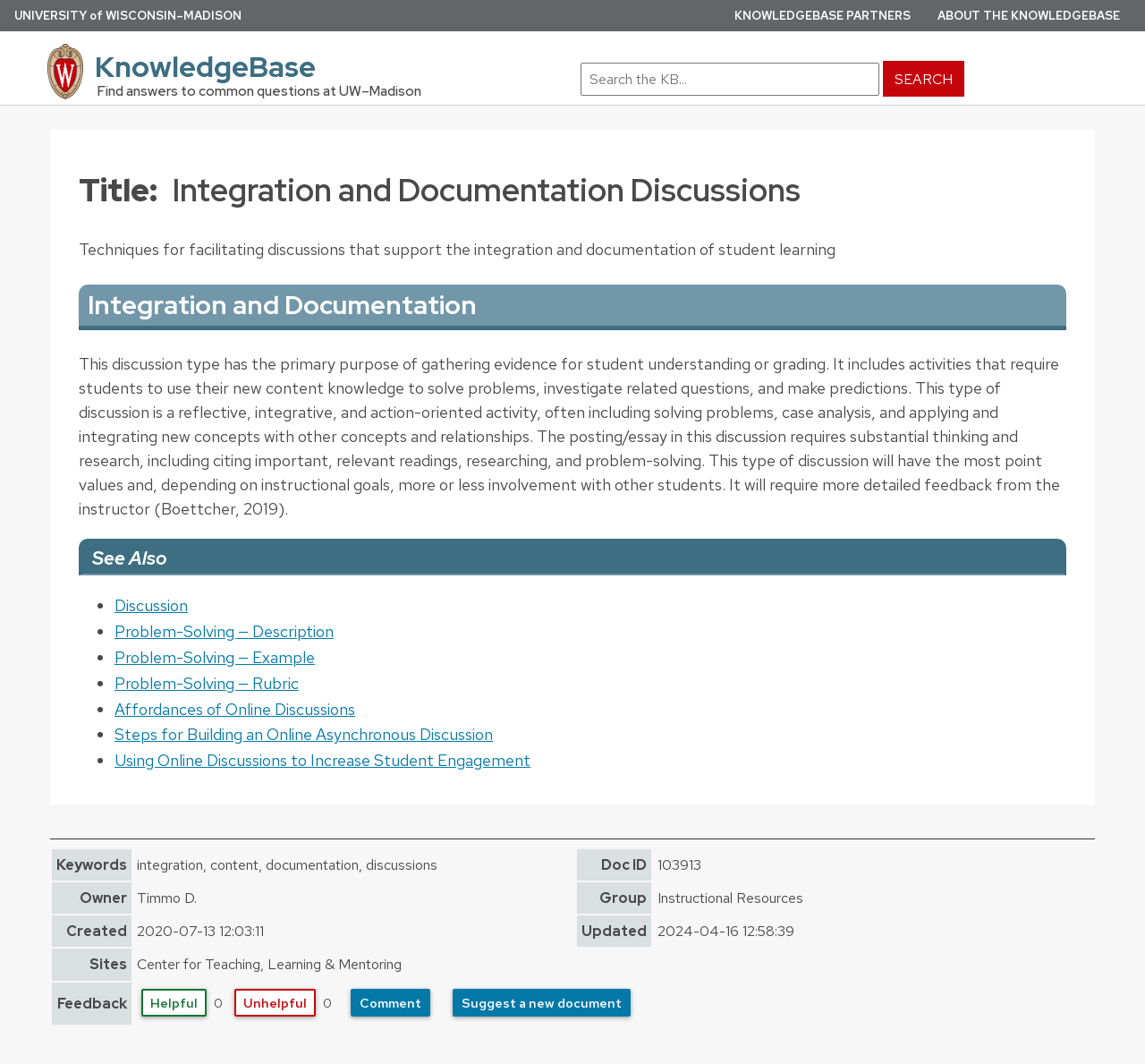Identify the bounding box coordinates necessary to click and complete the given instruction: "Click on the link to Problem-Solving — Description".

[0.1, 0.584, 0.291, 0.603]